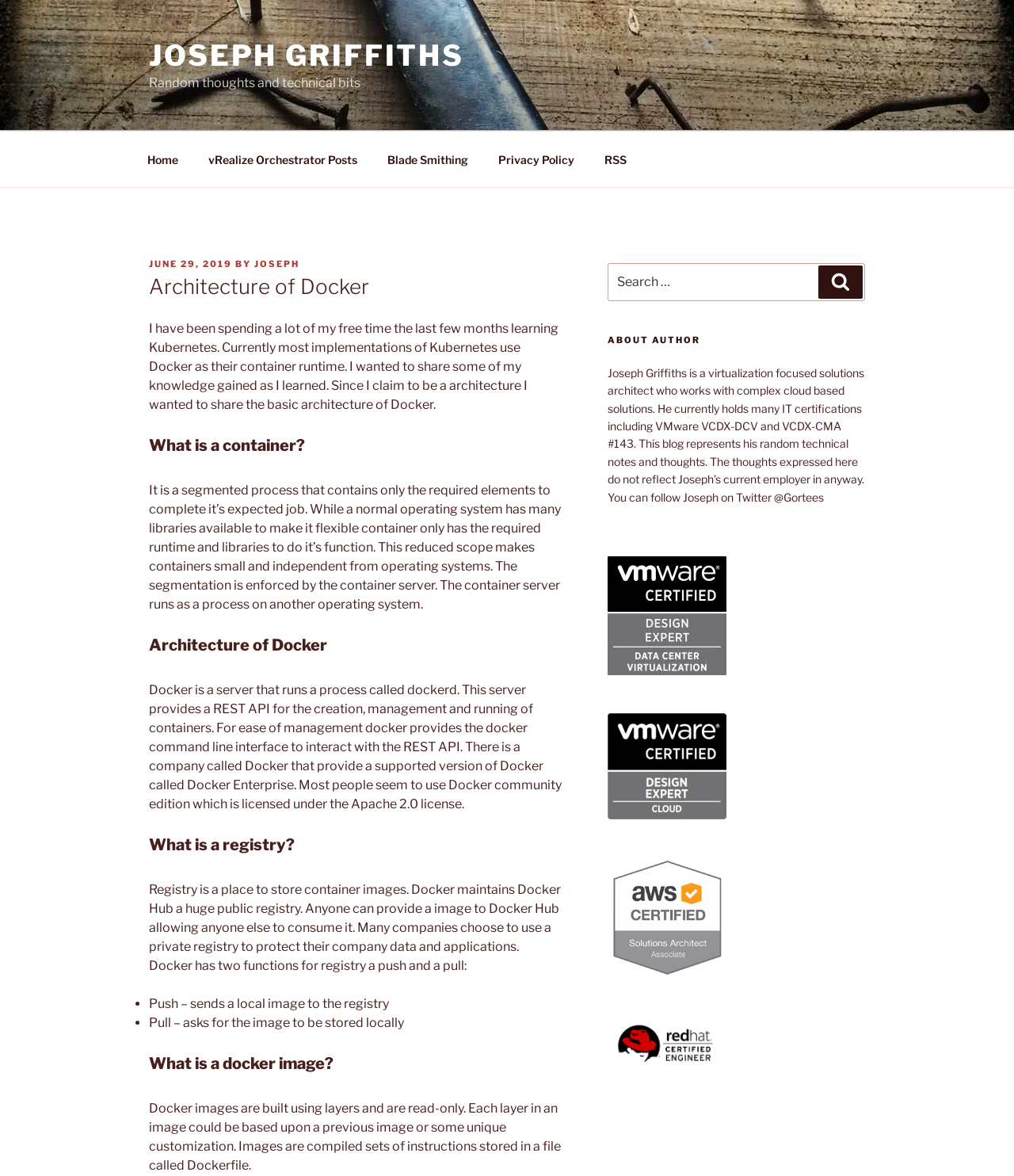What is a container in Docker?
Look at the image and answer the question using a single word or phrase.

Segmented process